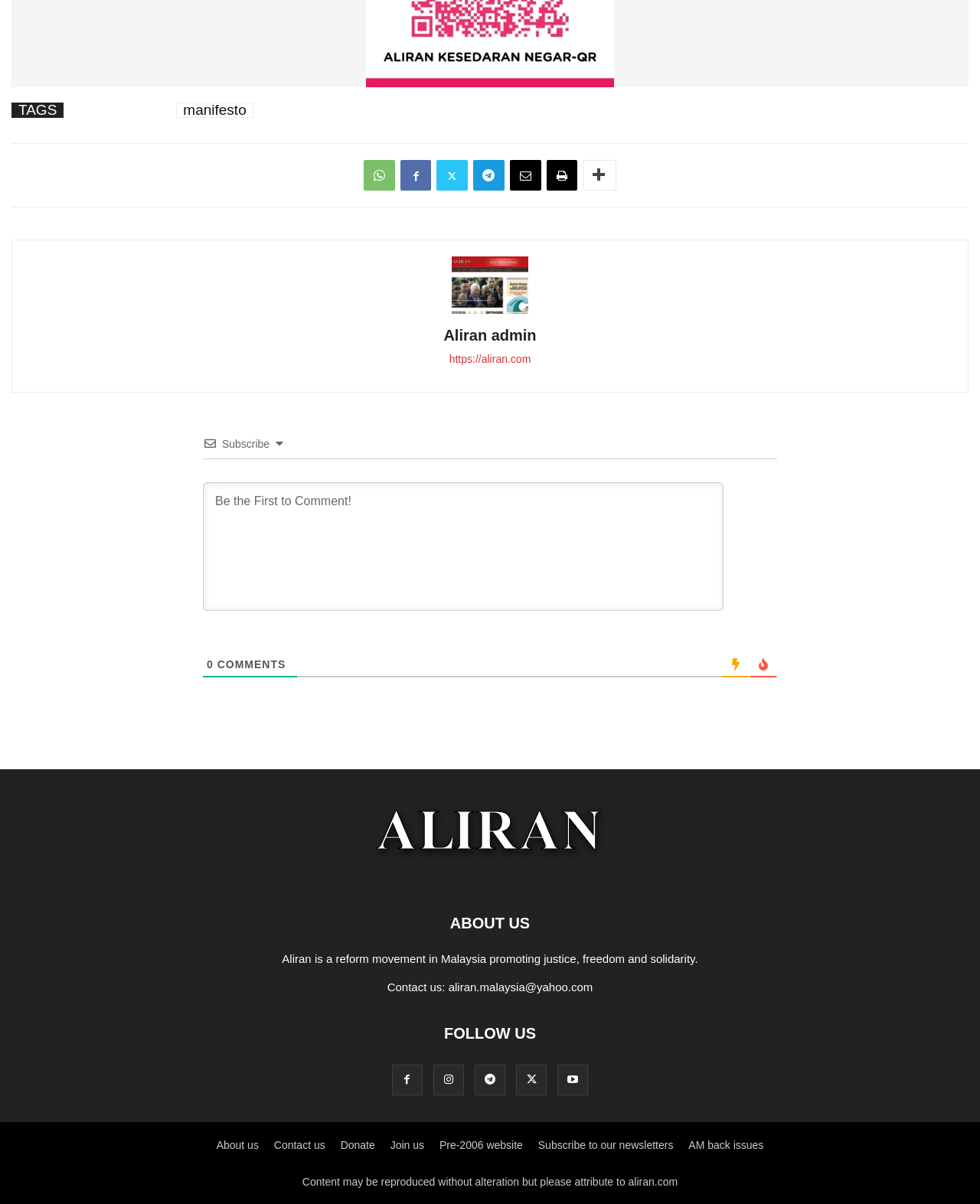Given the description of a UI element: "AM back issues", identify the bounding box coordinates of the matching element in the webpage screenshot.

[0.703, 0.946, 0.779, 0.956]